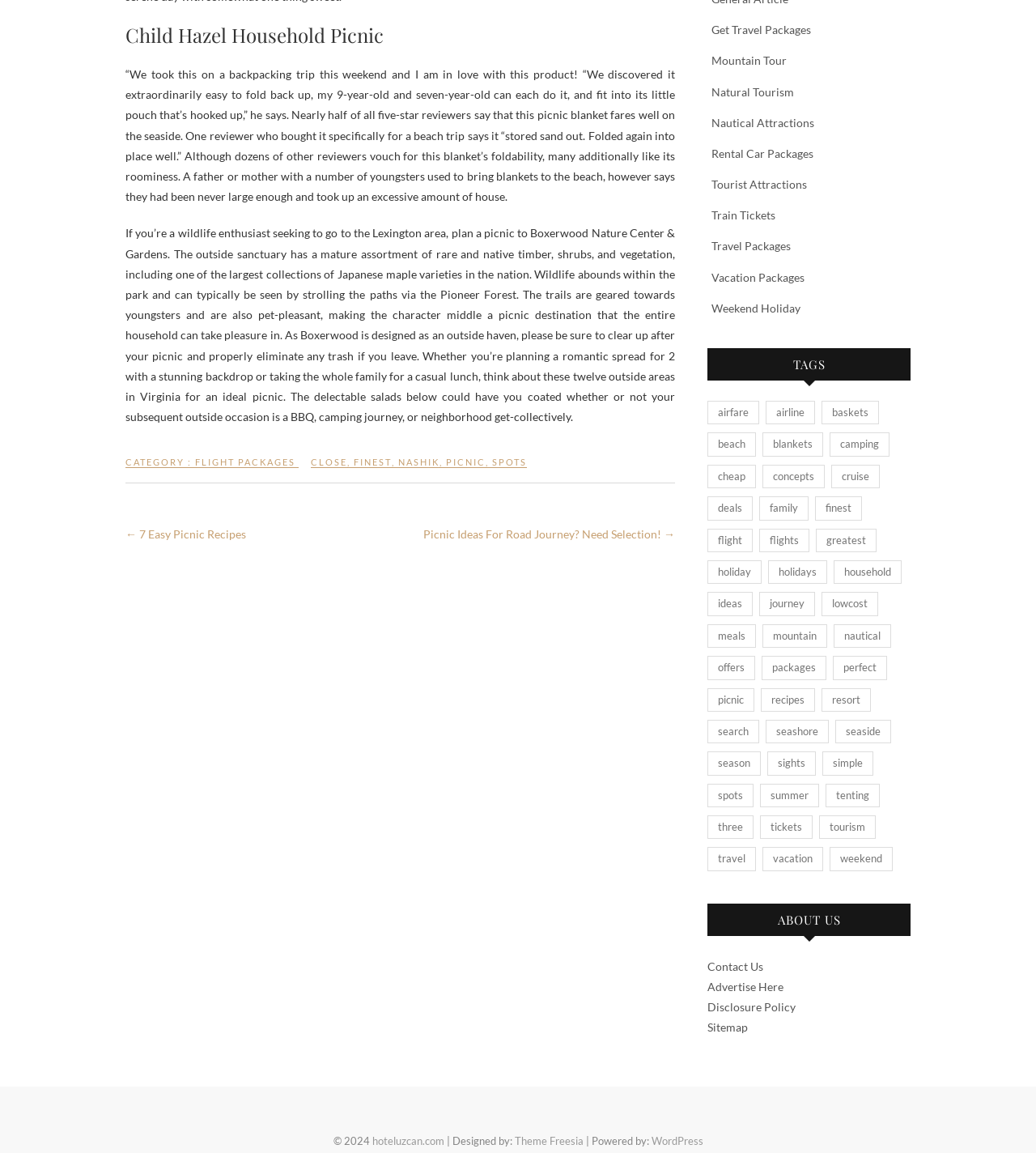Give a one-word or one-phrase response to the question:
What is the theme of the 'TAGS' section?

Travel and tourism